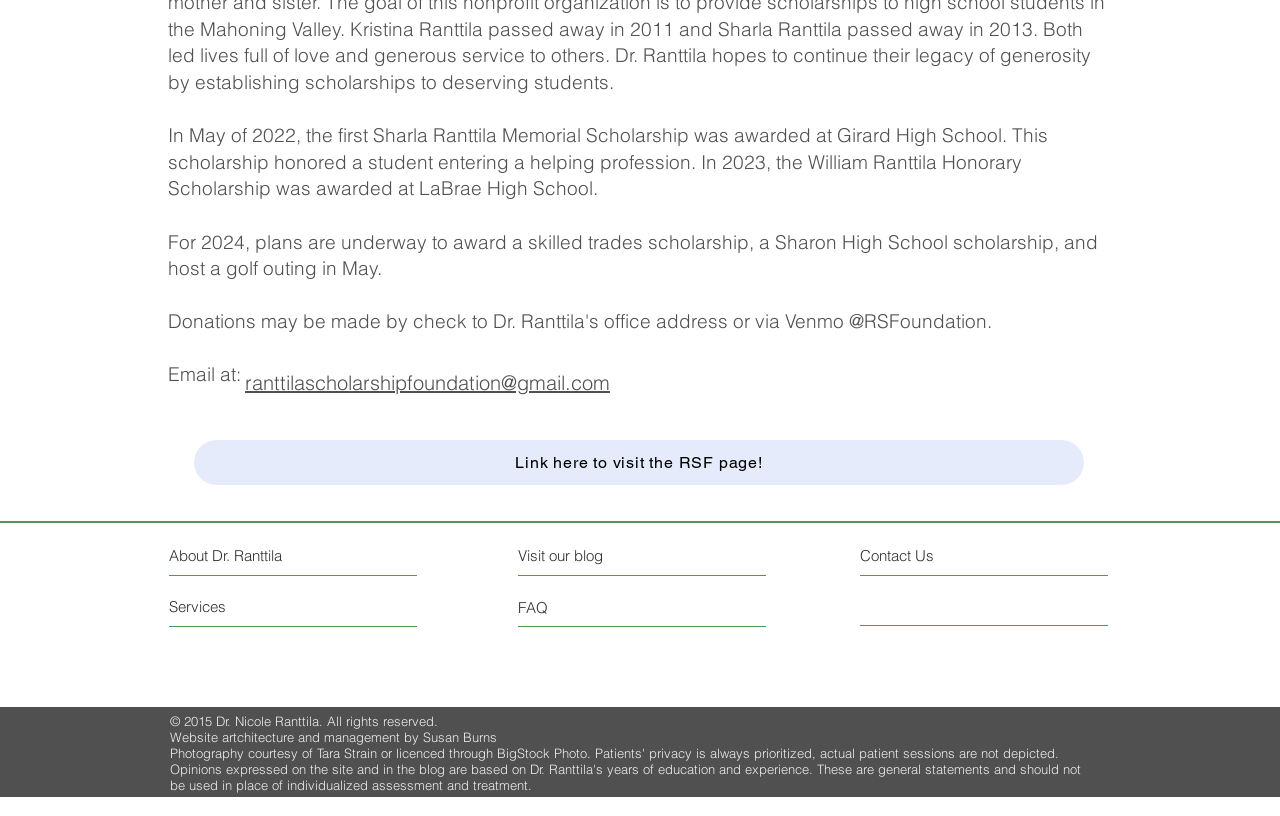Given the element description, predict the bounding box coordinates in the format (top-left x, top-left y, bottom-right x, bottom-right y). Make sure all values are between 0 and 1. Here is the element description: Services

[0.132, 0.73, 0.25, 0.756]